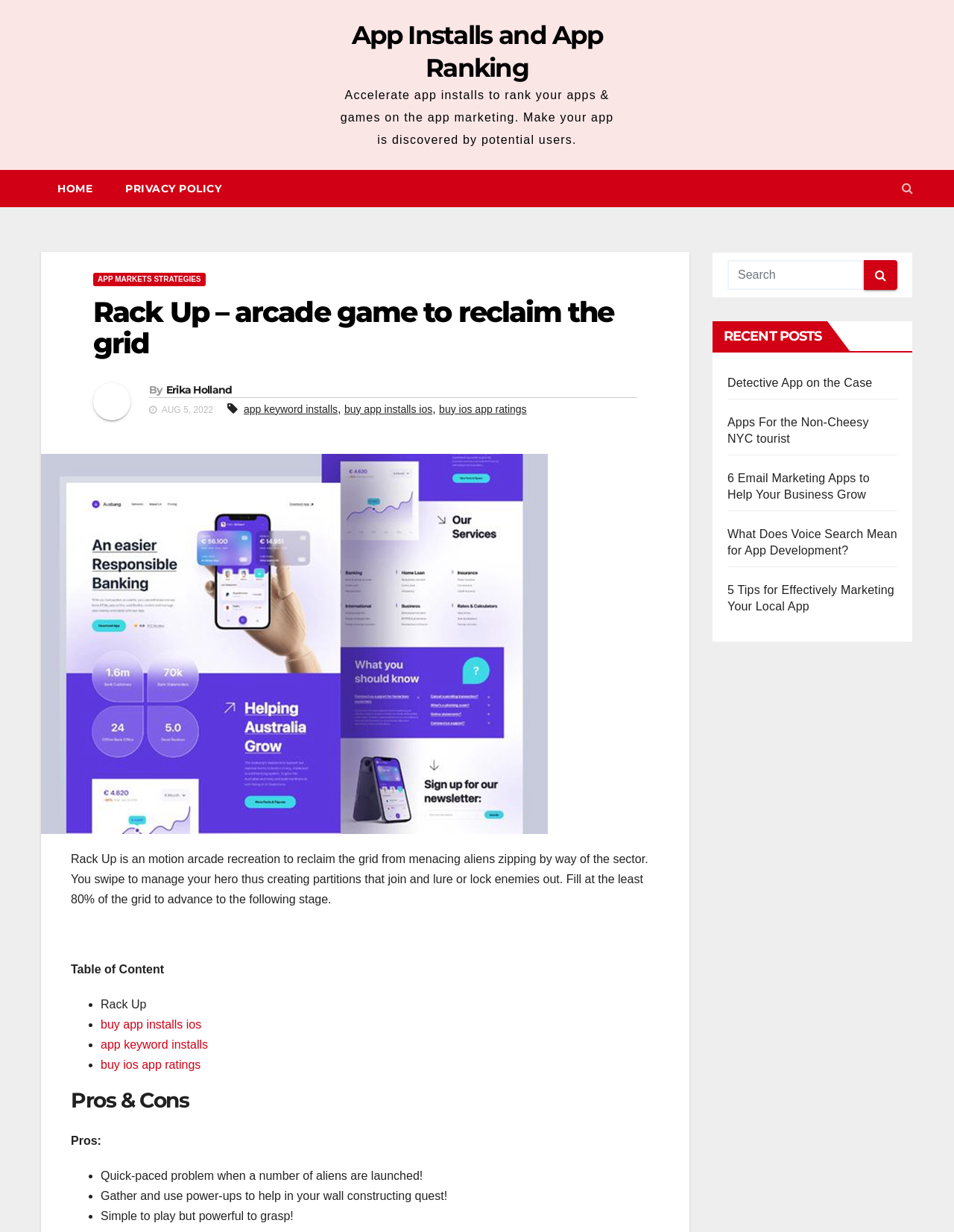Could you provide the bounding box coordinates for the portion of the screen to click to complete this instruction: "Read the 'Rack Up – arcade game to reclaim the grid' article"?

[0.098, 0.241, 0.668, 0.292]